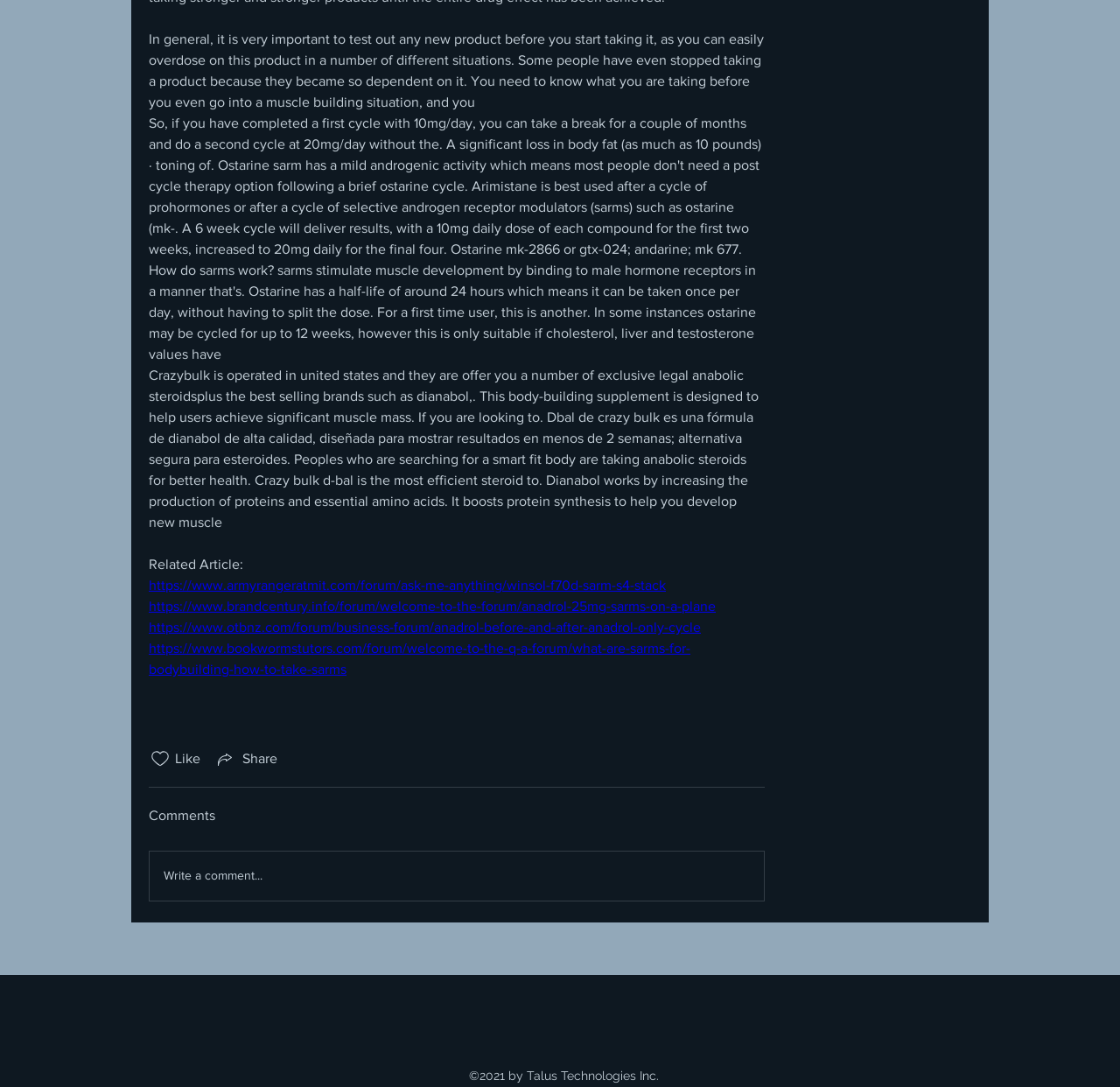How many links are related to articles?
Look at the image and provide a detailed response to the question.

There are four links provided on the webpage, each with a different URL, and they are all labeled as 'Related Article'. These links are likely to be related to articles or forums discussing topics related to bodybuilding and anabolic steroids.